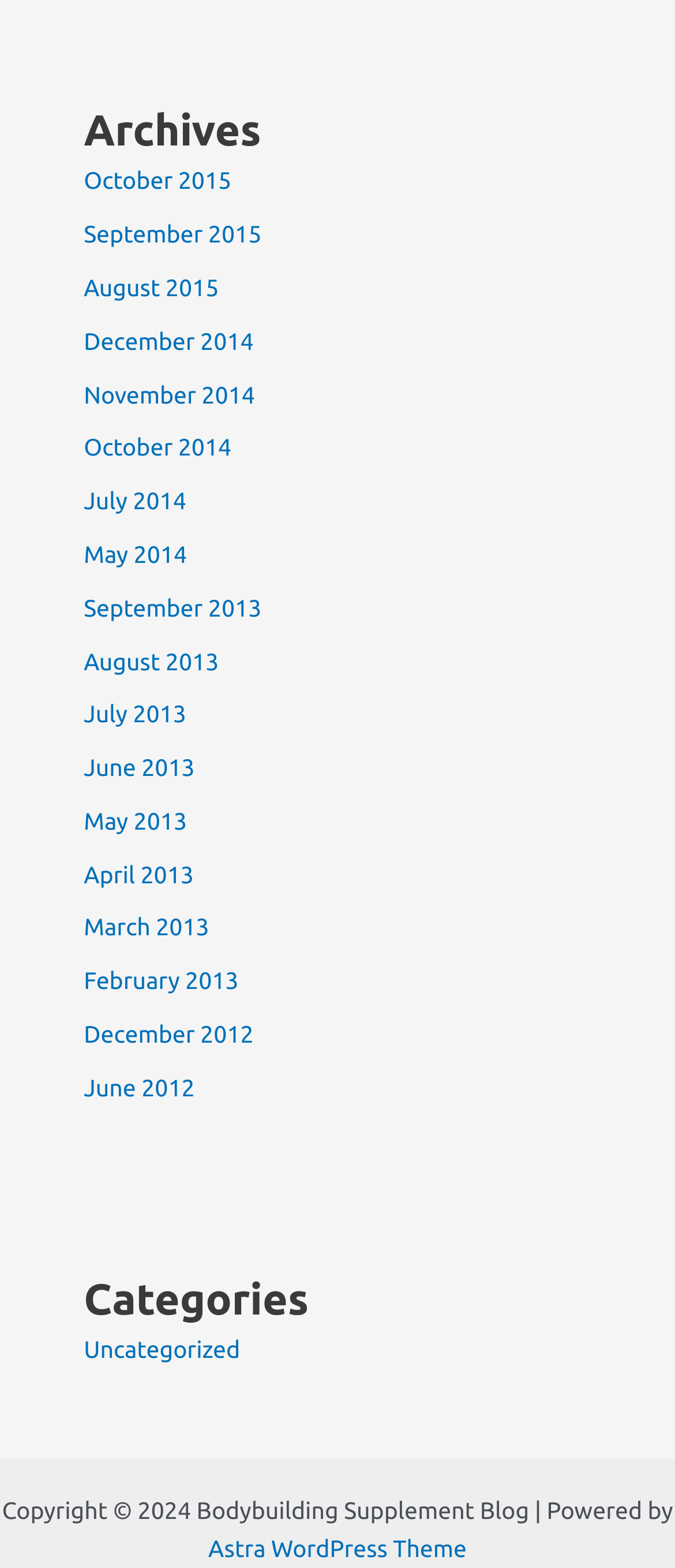Determine the bounding box coordinates for the area that needs to be clicked to fulfill this task: "View Recent Posts". The coordinates must be given as four float numbers between 0 and 1, i.e., [left, top, right, bottom].

None